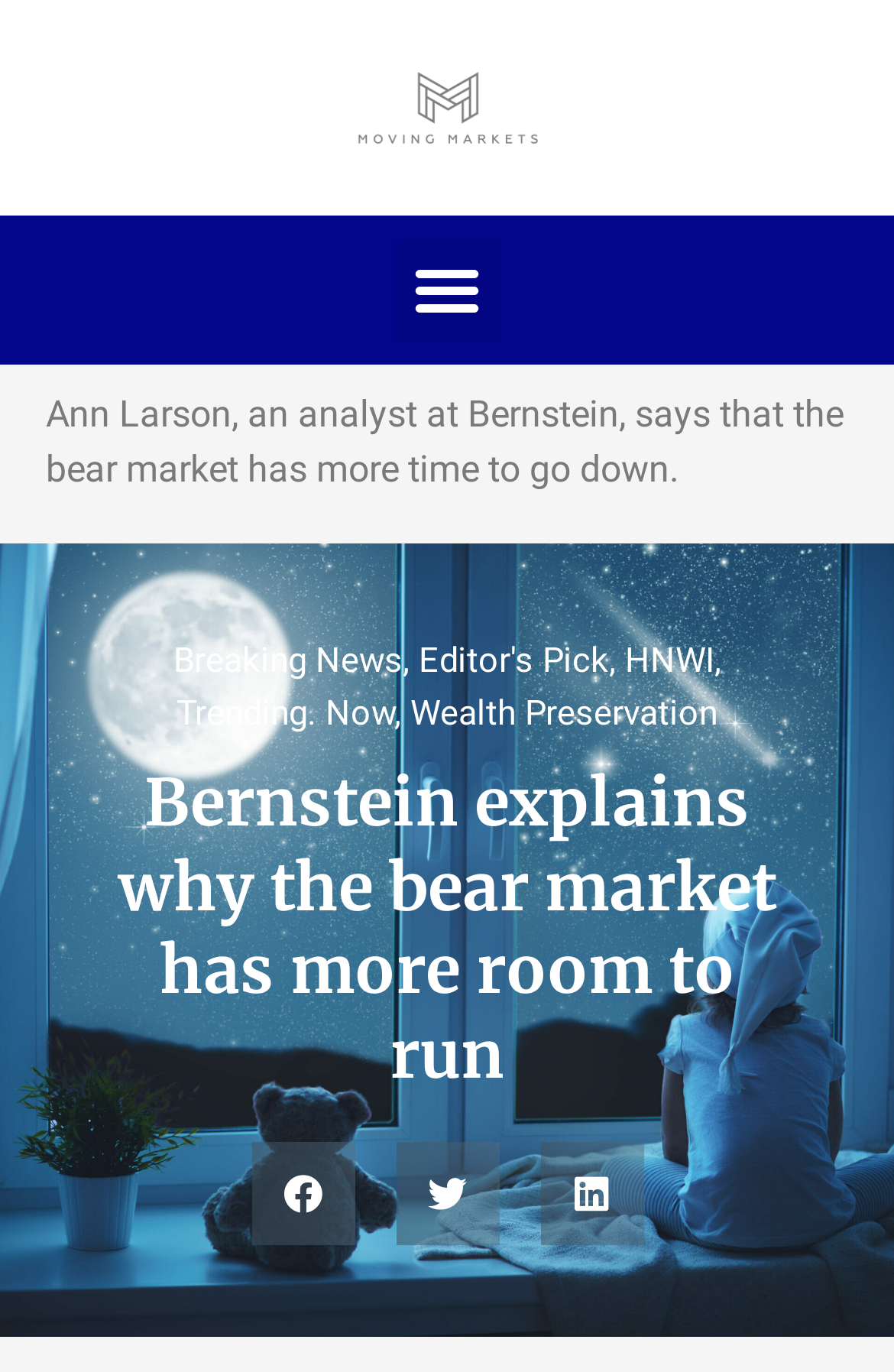Respond with a single word or phrase:
What is the name of the analyst quoted in the article?

Ann Larson